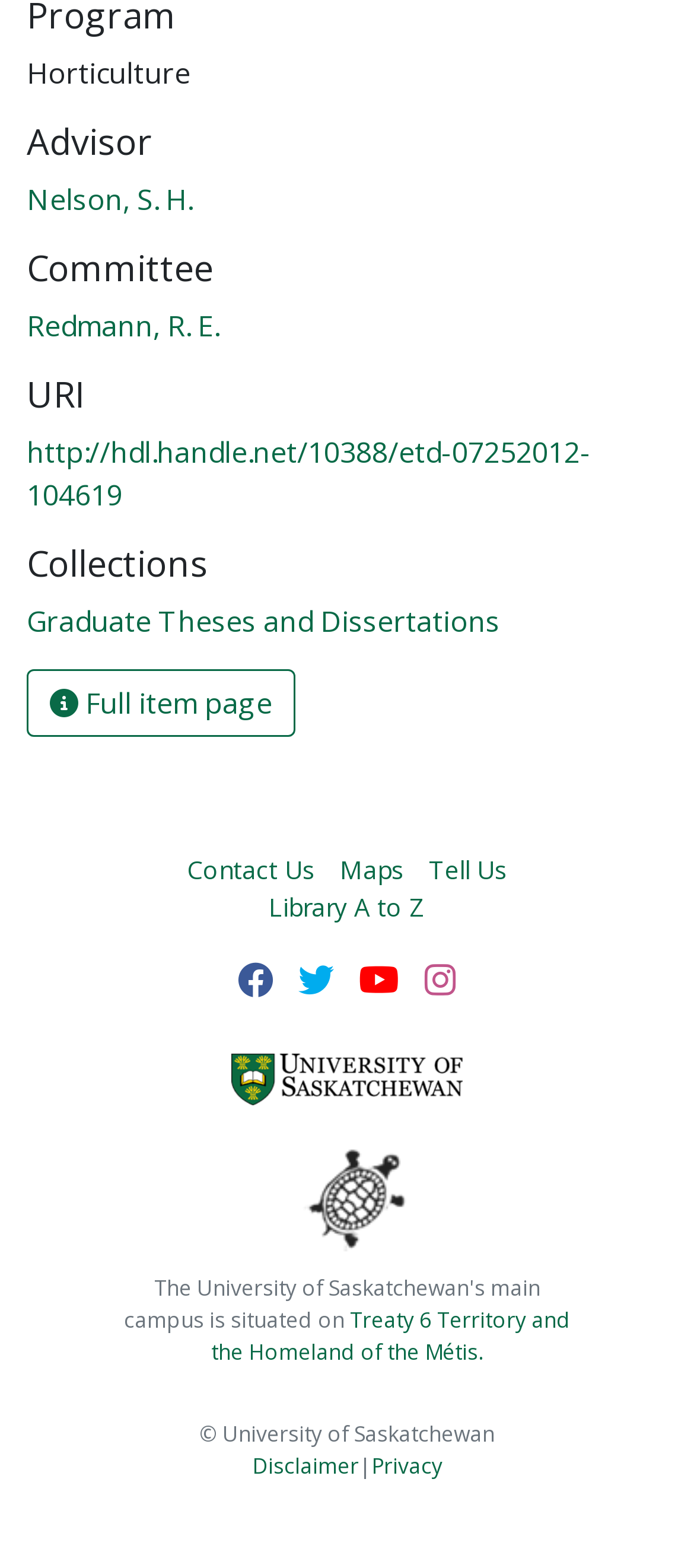What is the URL of the thesis?
Using the image as a reference, answer with just one word or a short phrase.

http://hdl.handle.net/10388/etd-07252012-104619